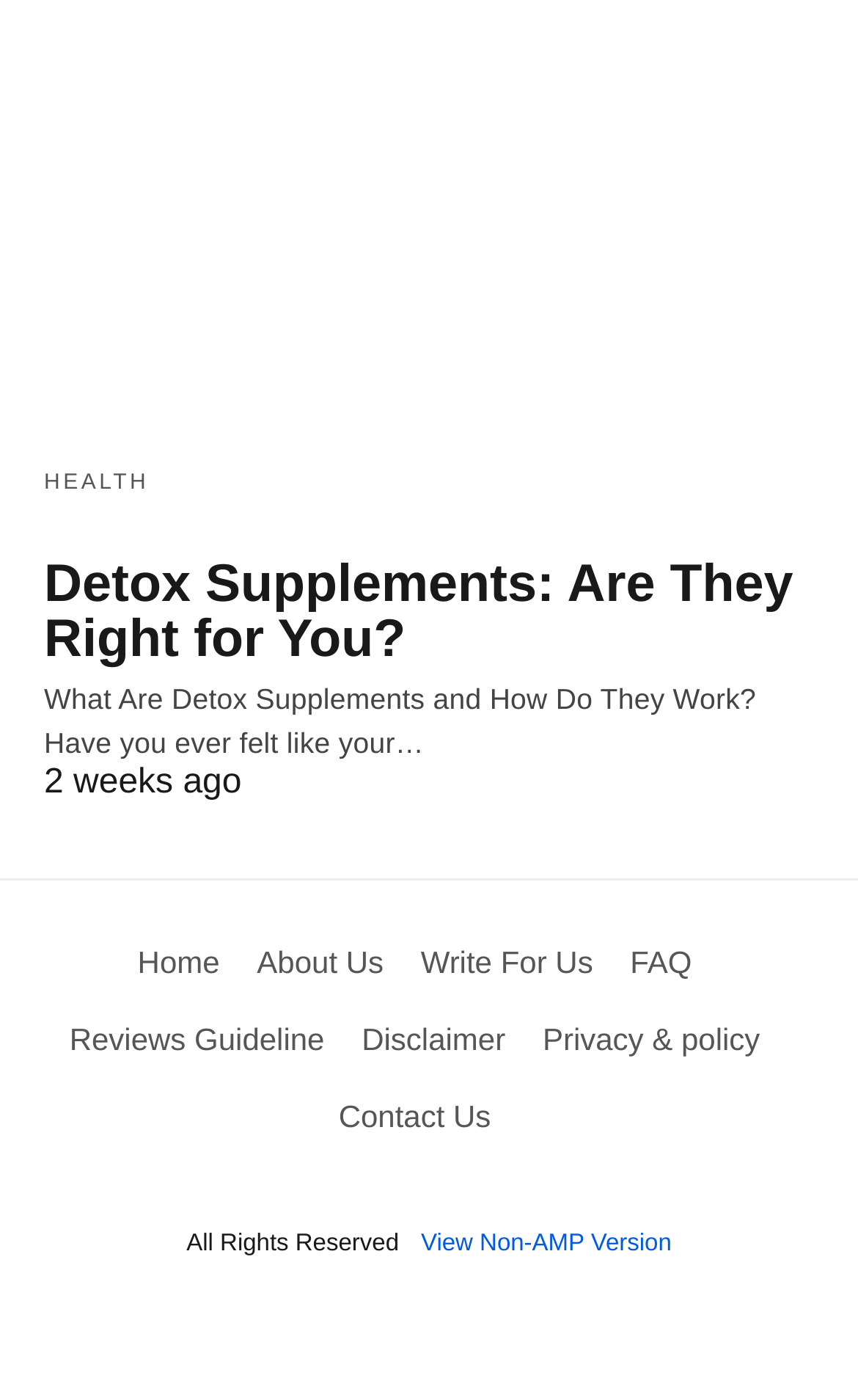Use a single word or phrase to answer the following:
What is the topic of the article?

Detox Supplements